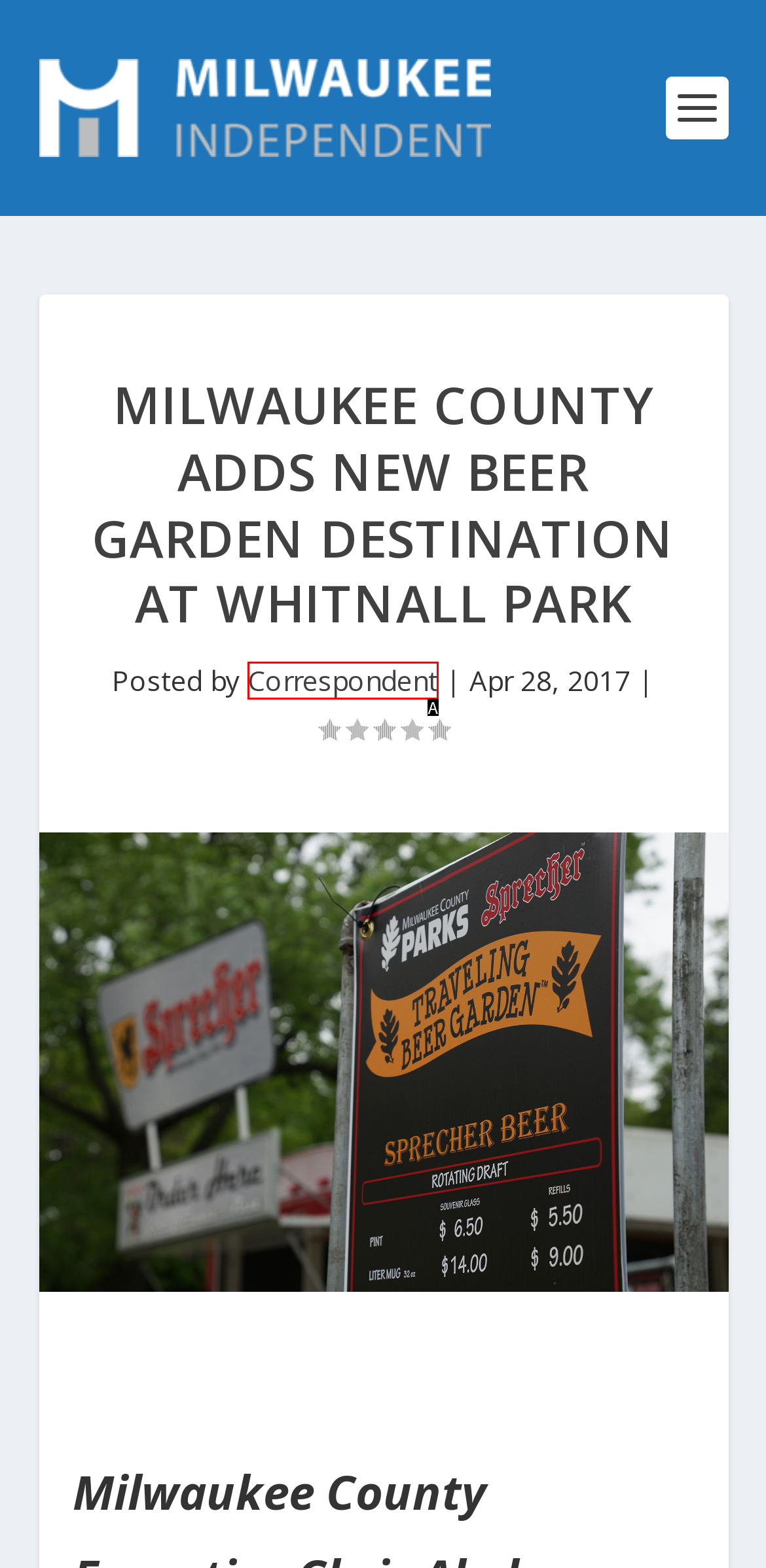Which UI element matches this description: Correspondent?
Reply with the letter of the correct option directly.

A